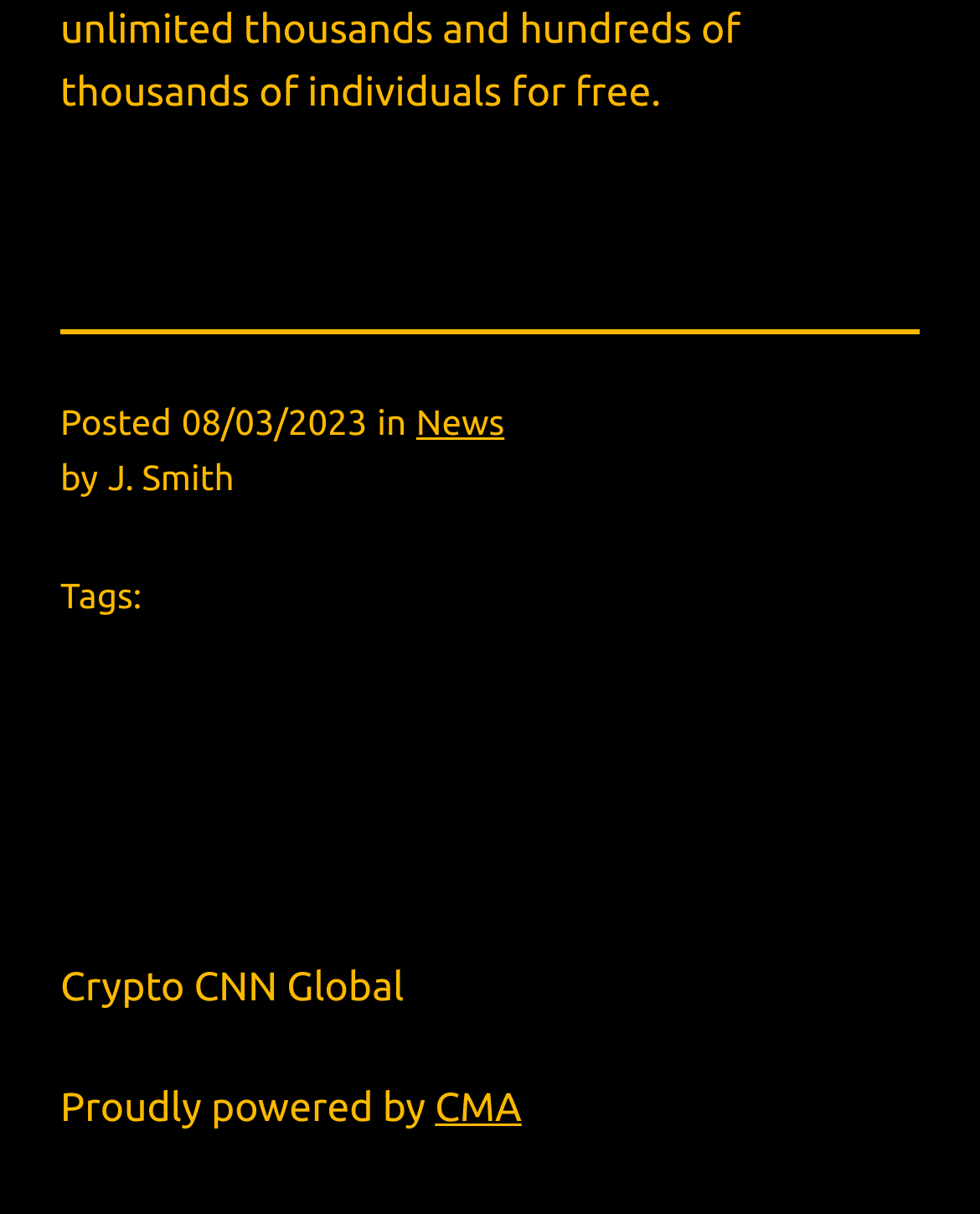Please answer the following question using a single word or phrase: 
What is the platform that powers the website?

CMA